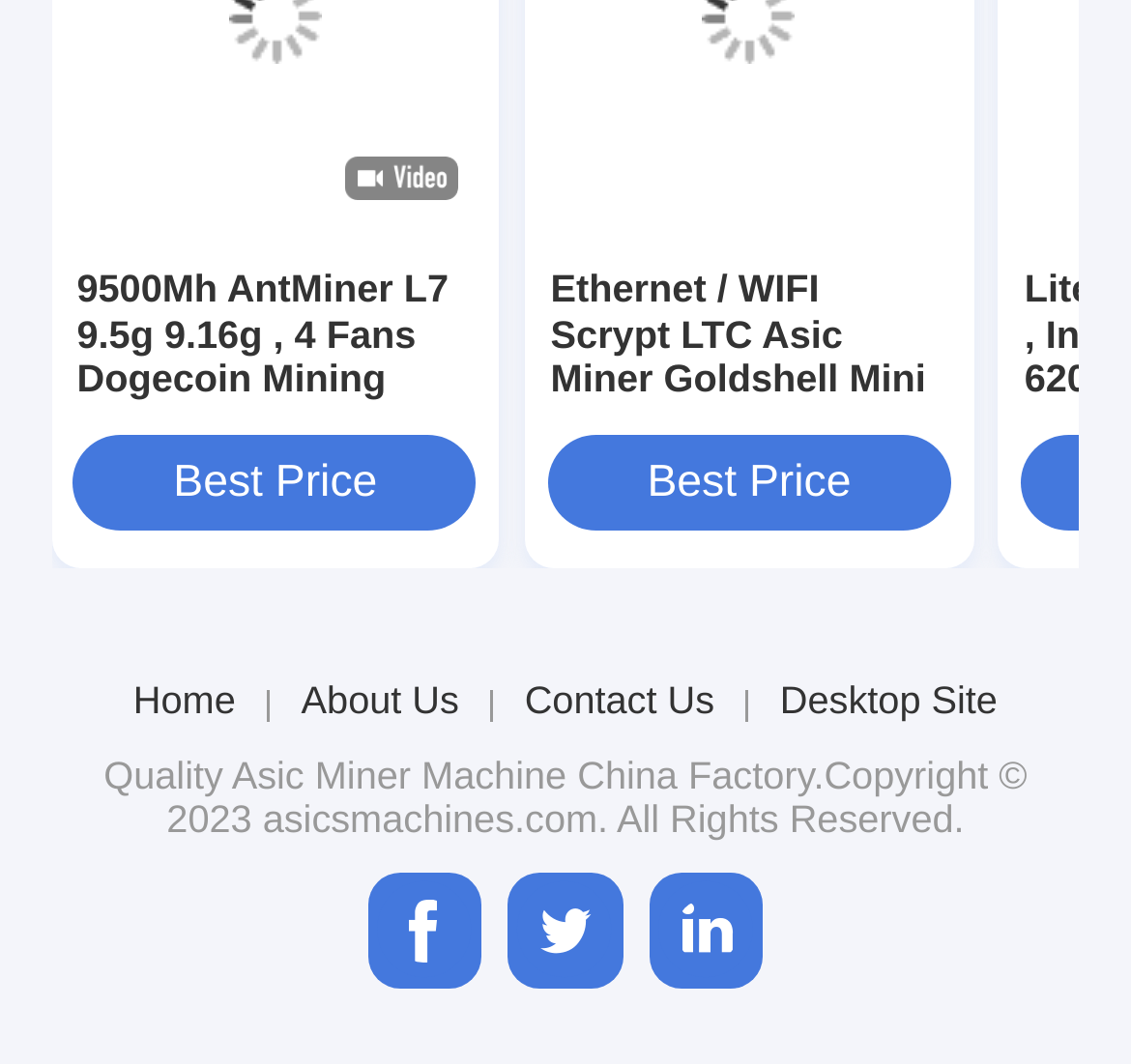How many fans does the first mining machine have?
Look at the screenshot and give a one-word or phrase answer.

4